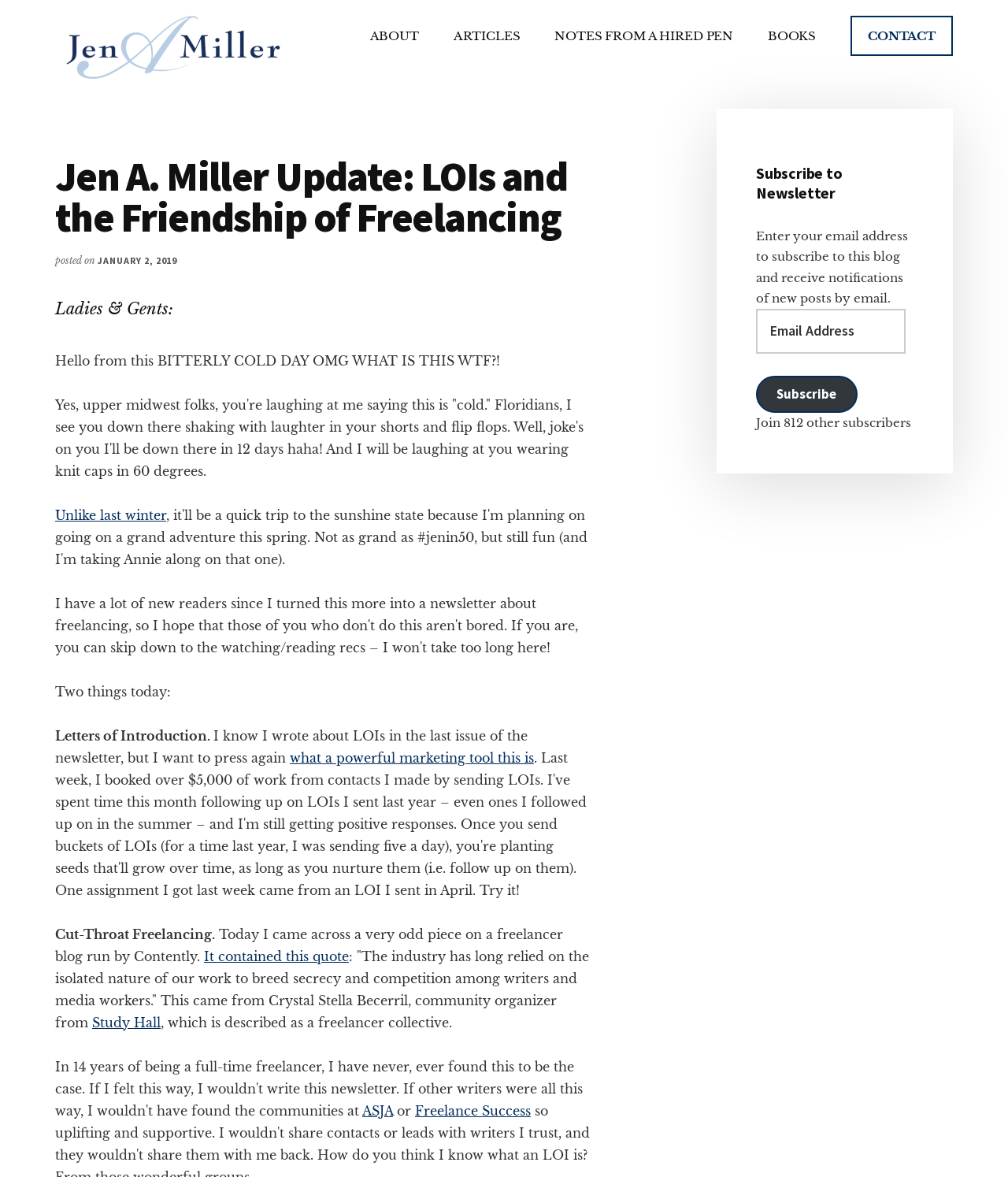Identify the bounding box coordinates for the UI element described as: "Books".

[0.746, 0.014, 0.825, 0.048]